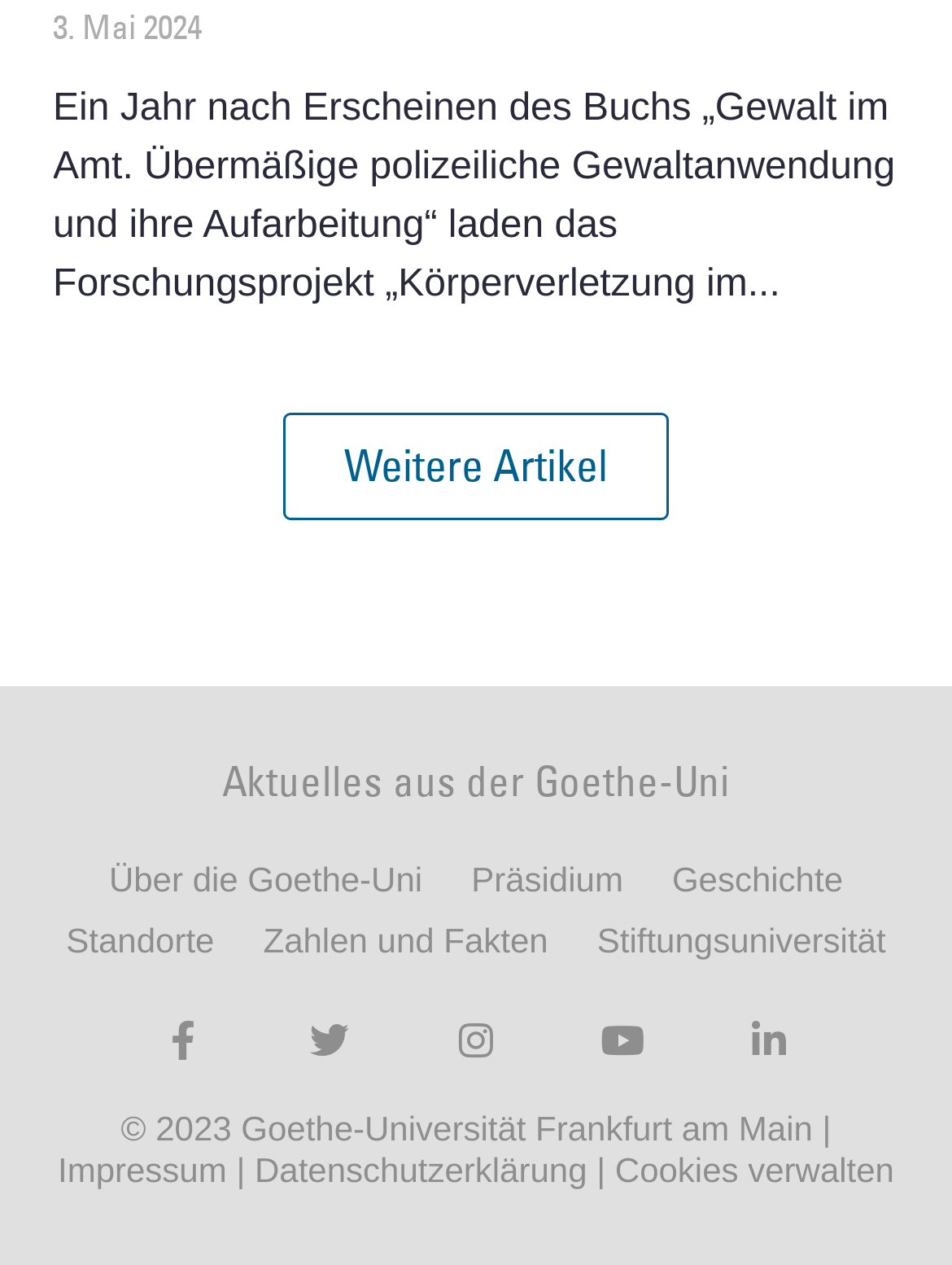Provide the bounding box coordinates of the HTML element described by the text: "Linkedin-in". The coordinates should be in the format [left, top, right, bottom] with values between 0 and 1.

[0.787, 0.807, 0.828, 0.838]